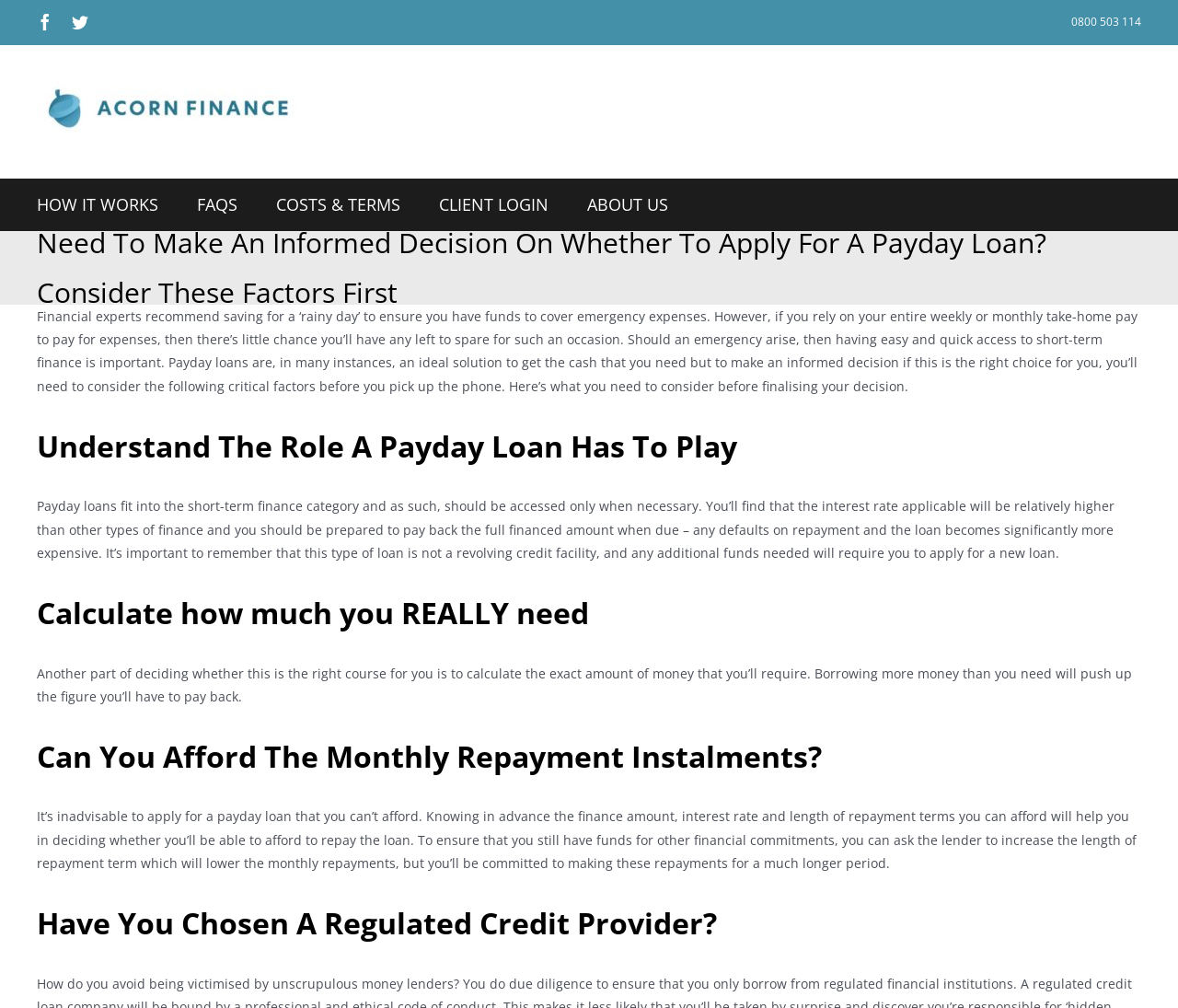Determine the bounding box coordinates of the section to be clicked to follow the instruction: "Click on Acorn Finance Logo". The coordinates should be given as four float numbers between 0 and 1, formatted as [left, top, right, bottom].

[0.031, 0.072, 0.266, 0.144]